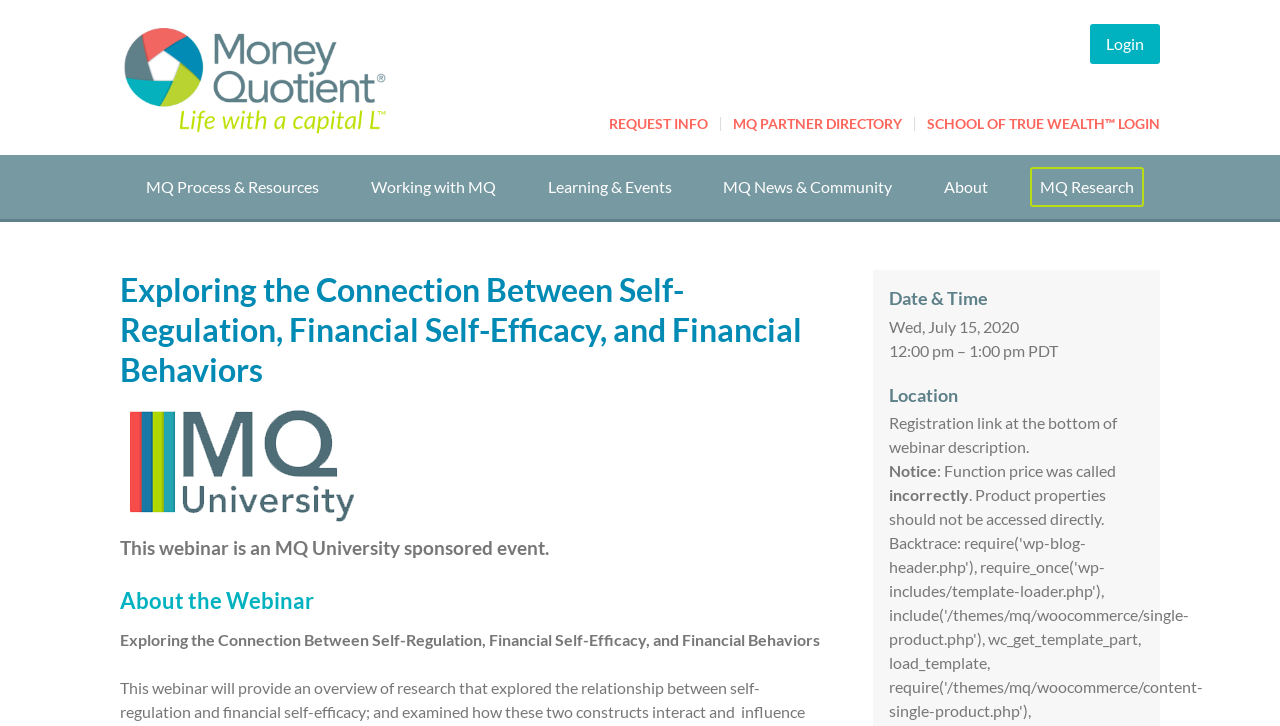Please mark the bounding box coordinates of the area that should be clicked to carry out the instruction: "Login to the School of True Wealth".

[0.724, 0.158, 0.906, 0.182]